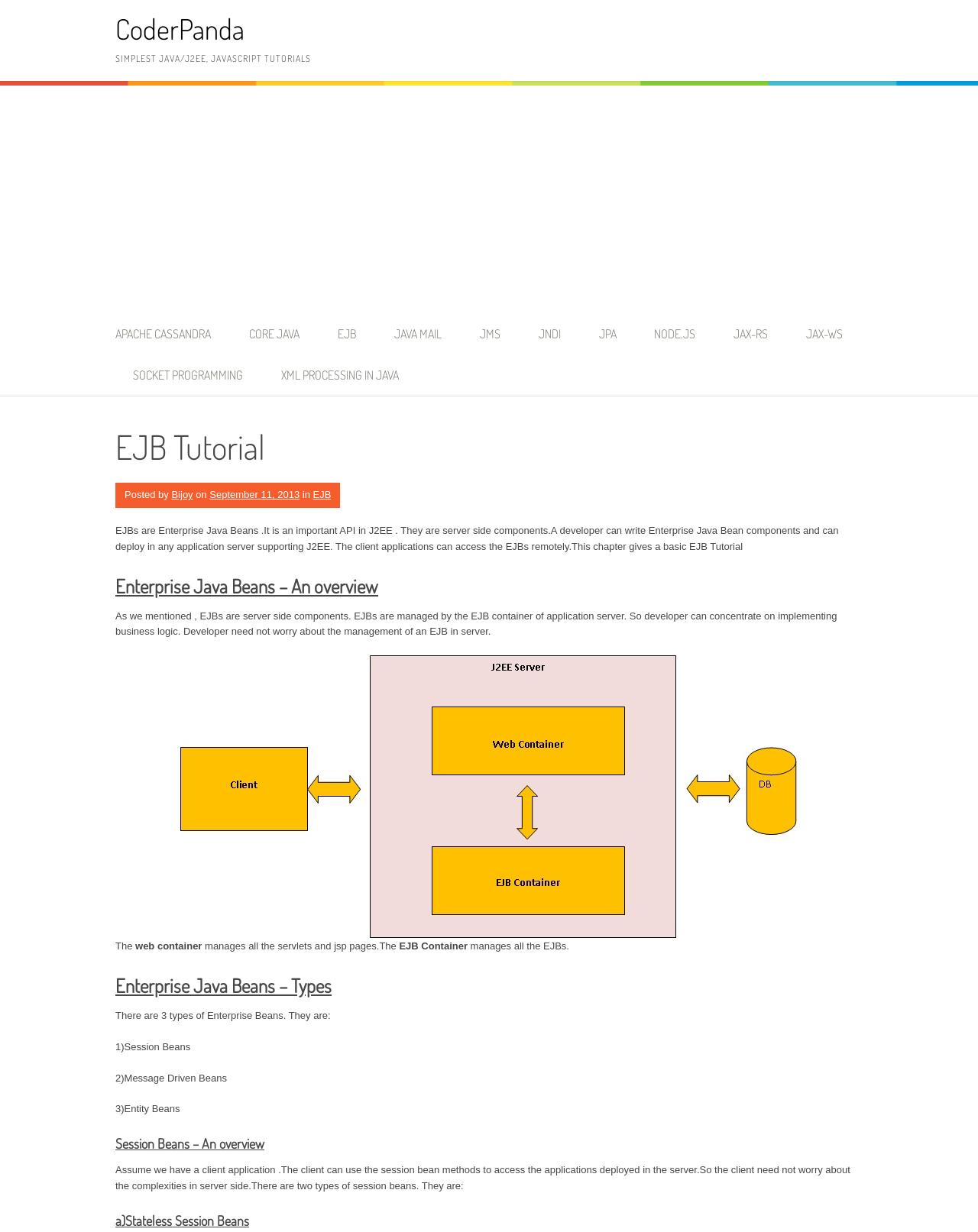Who posted this tutorial?
Please provide a single word or phrase as your answer based on the image.

Bijoy